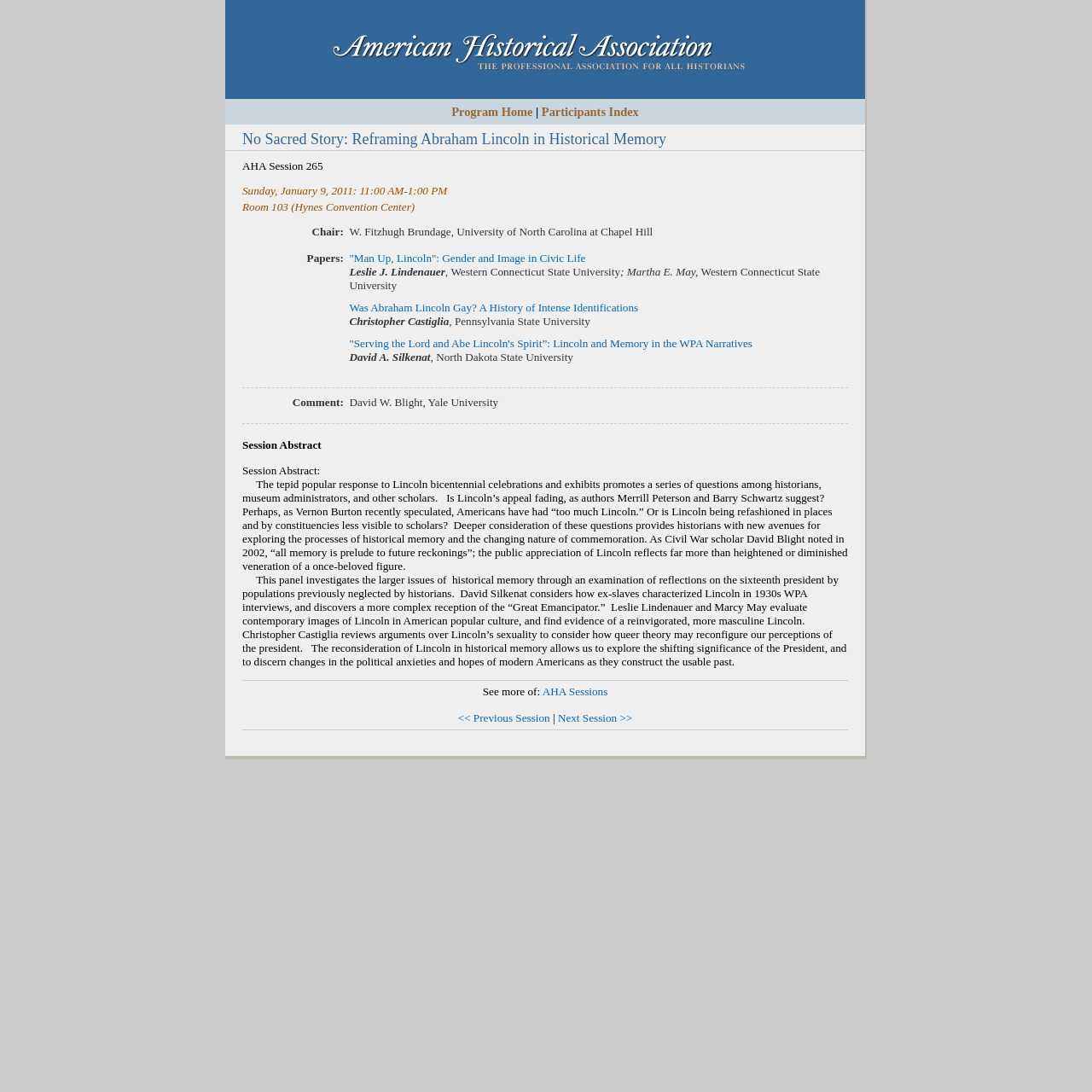Can you determine the bounding box coordinates of the area that needs to be clicked to fulfill the following instruction: "View the 'Participants Index'"?

[0.496, 0.096, 0.585, 0.109]